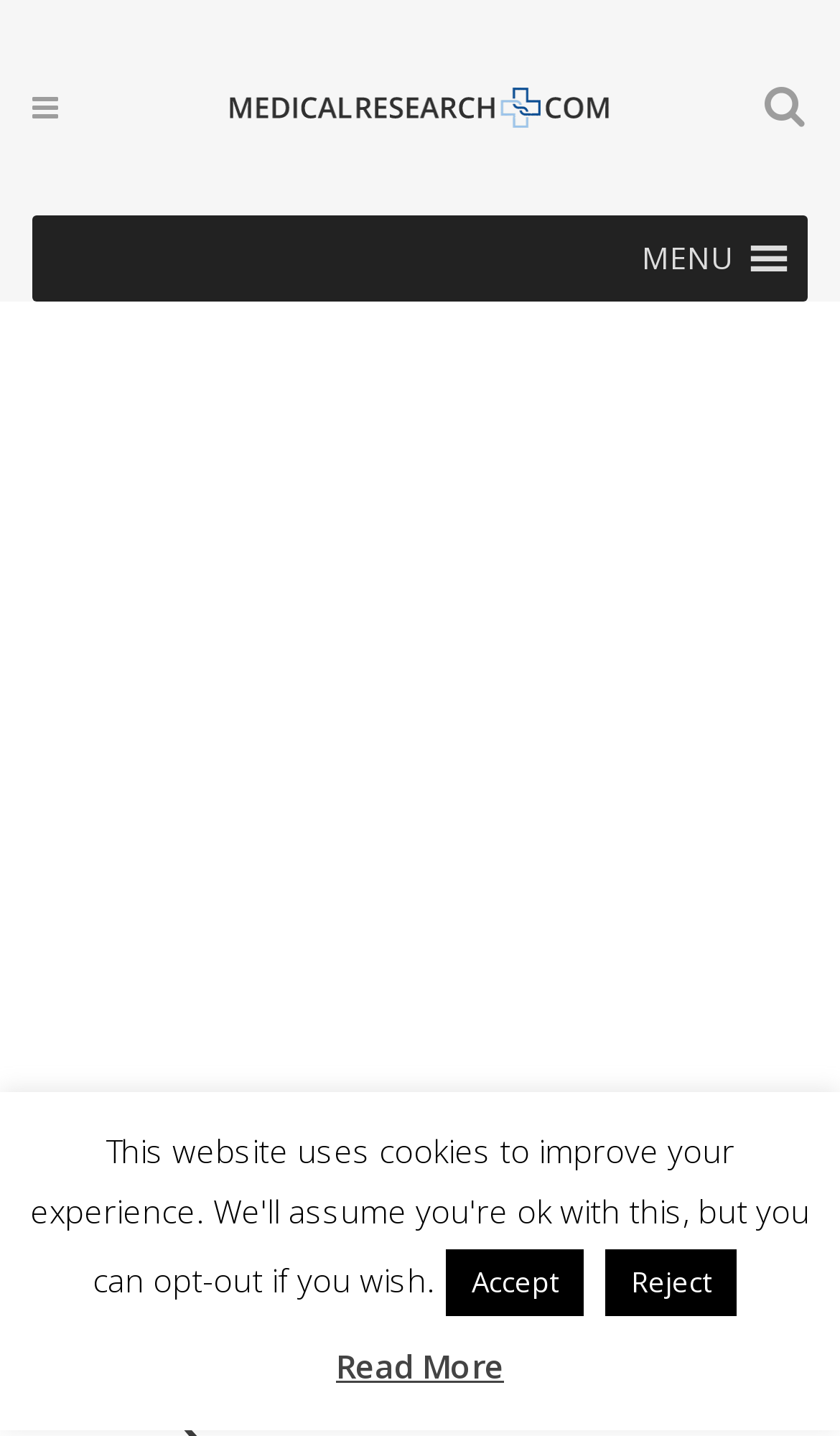Carefully examine the image and provide an in-depth answer to the question: What is the purpose of the search box?

The search box is a textbox with a 'Search' label, indicating that it is used to search for specific content on the website. The presence of a search icon next to the textbox further supports this conclusion.